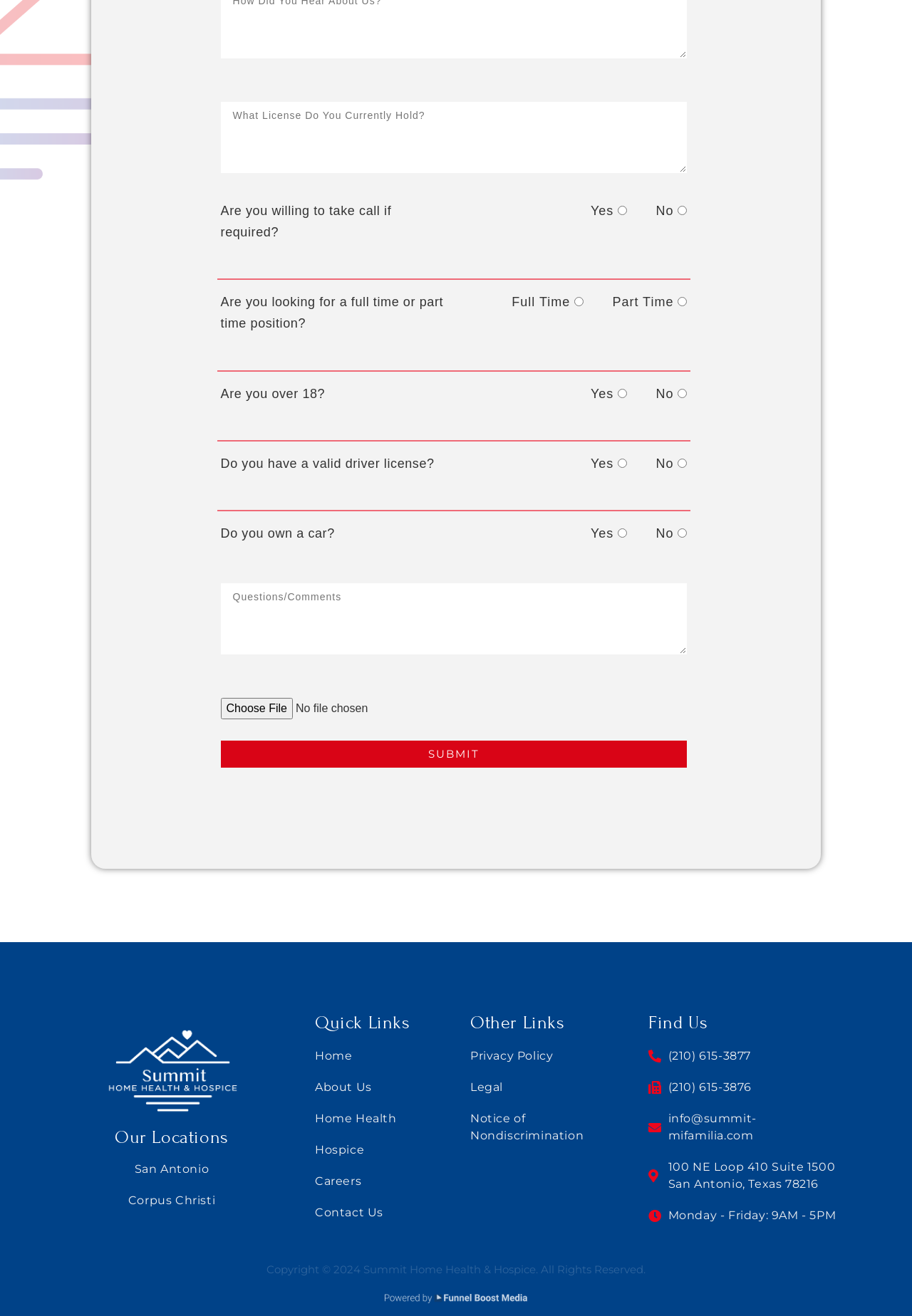Determine the coordinates of the bounding box that should be clicked to complete the instruction: "Select 'Full Time' as your preferred position type". The coordinates should be represented by four float numbers between 0 and 1: [left, top, right, bottom].

[0.561, 0.224, 0.625, 0.235]